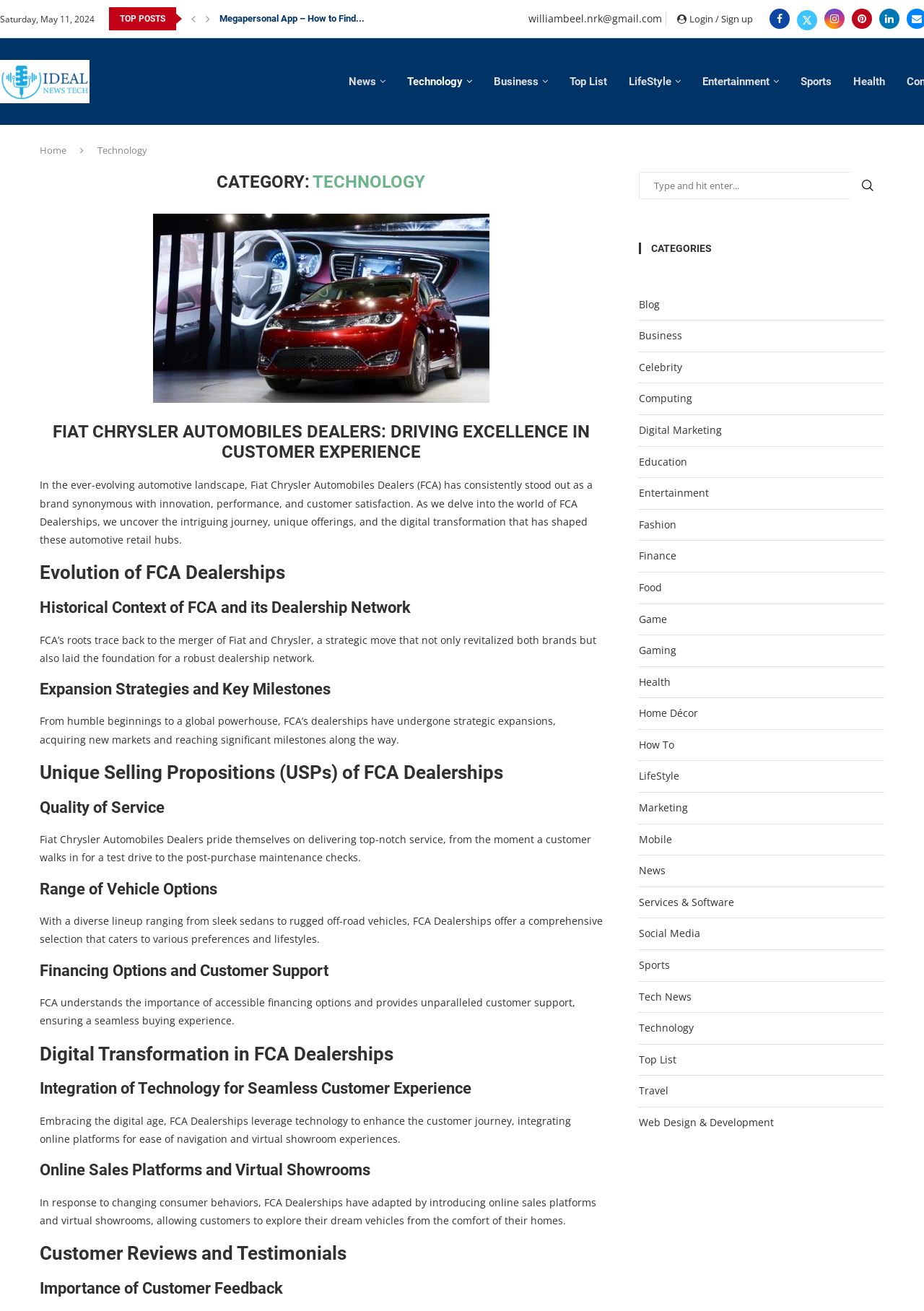Find and indicate the bounding box coordinates of the region you should select to follow the given instruction: "Go to the 'Technology' category".

[0.441, 0.046, 0.511, 0.078]